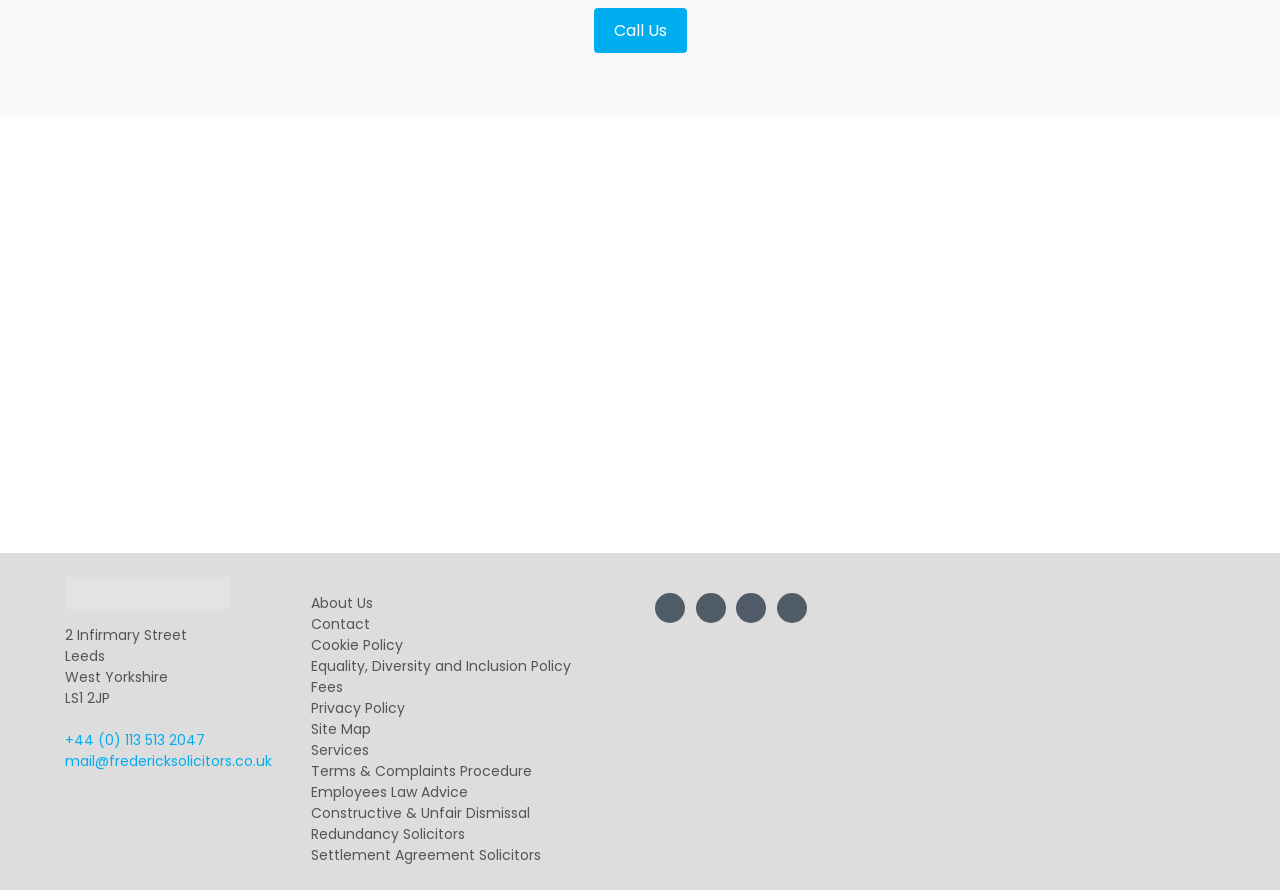Using the webpage screenshot and the element description Privacy policy, determine the bounding box coordinates. Specify the coordinates in the format (top-left x, top-left y, bottom-right x, bottom-right y) with values ranging from 0 to 1.

None